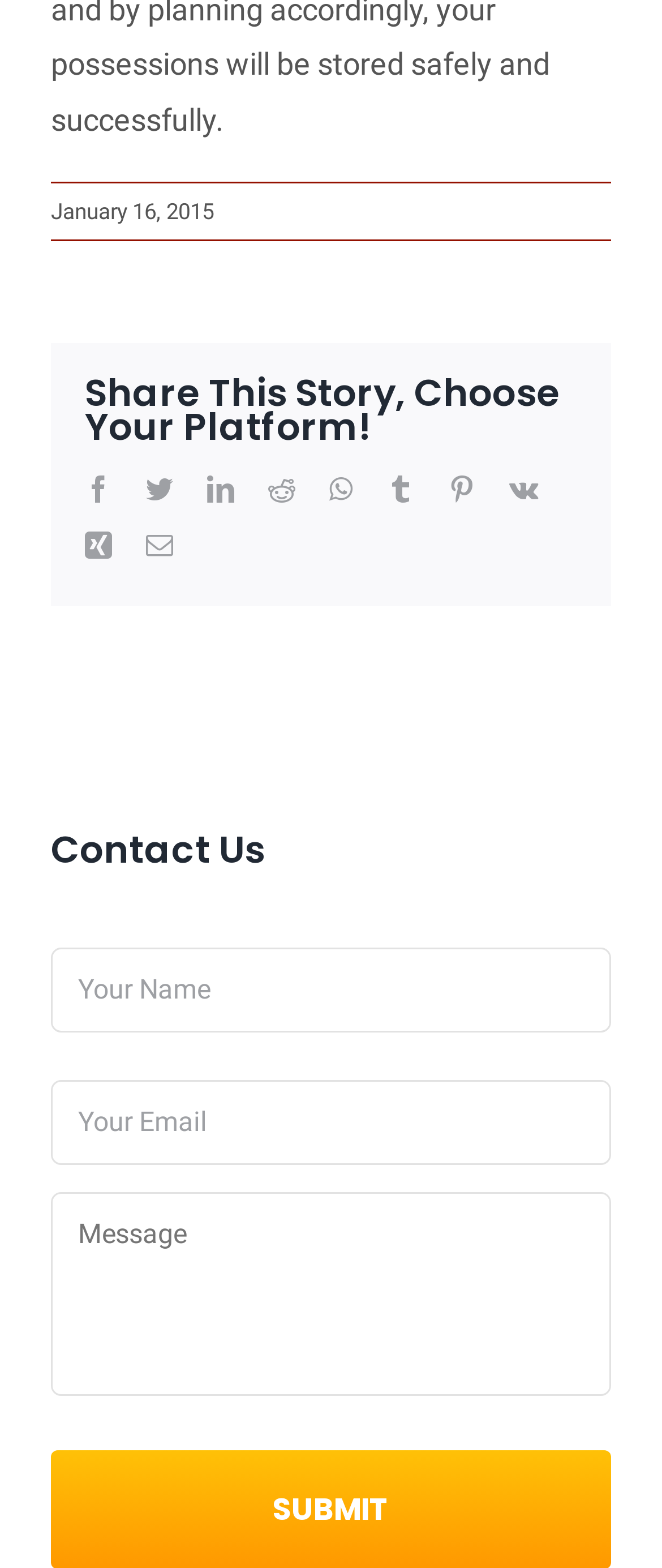Identify the bounding box coordinates for the UI element that matches this description: "name="input_3" placeholder="Message"".

[0.077, 0.76, 0.923, 0.89]